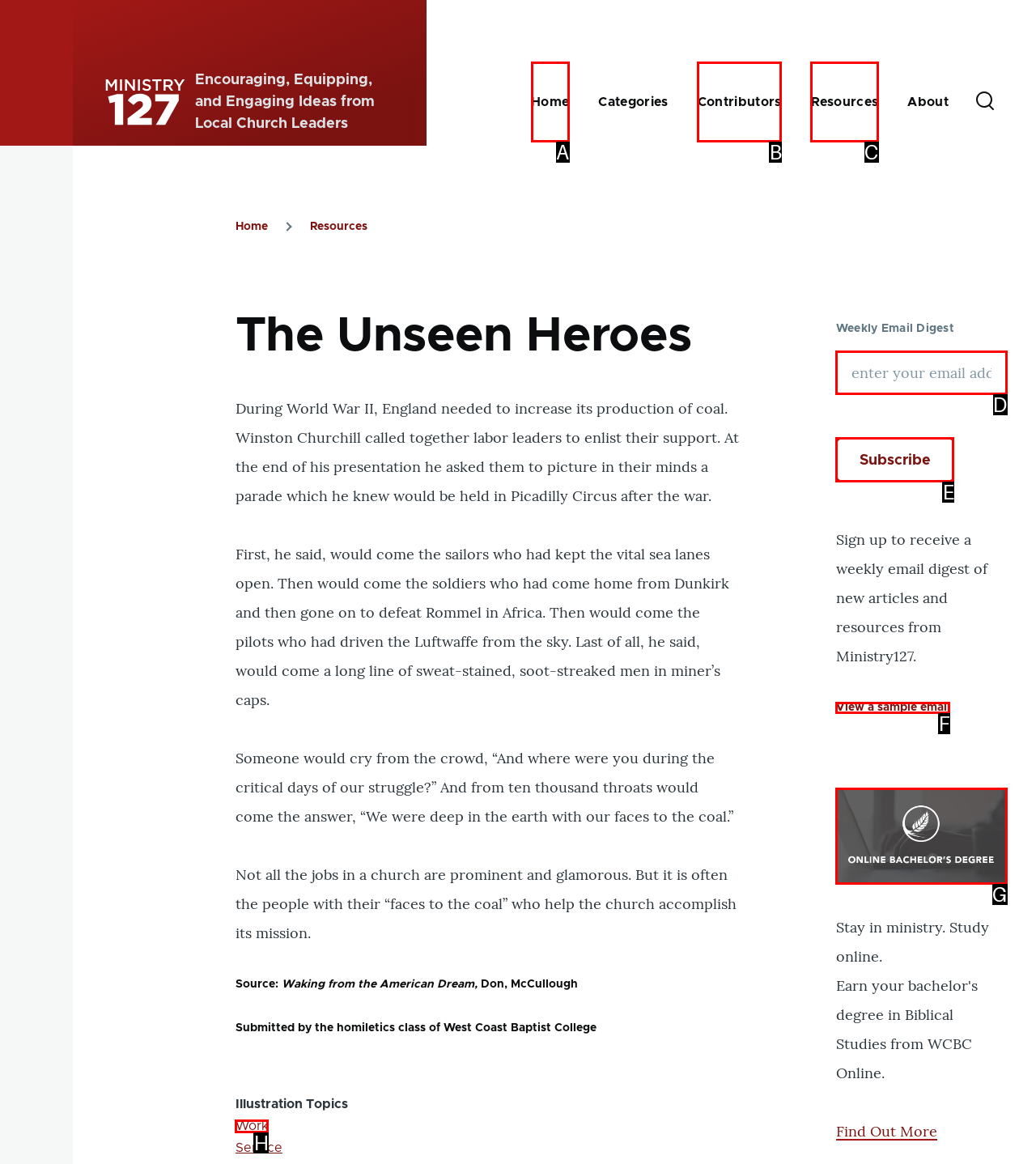Identify the correct UI element to click for this instruction: Subscribe to Weekly Email Digest
Respond with the appropriate option's letter from the provided choices directly.

E